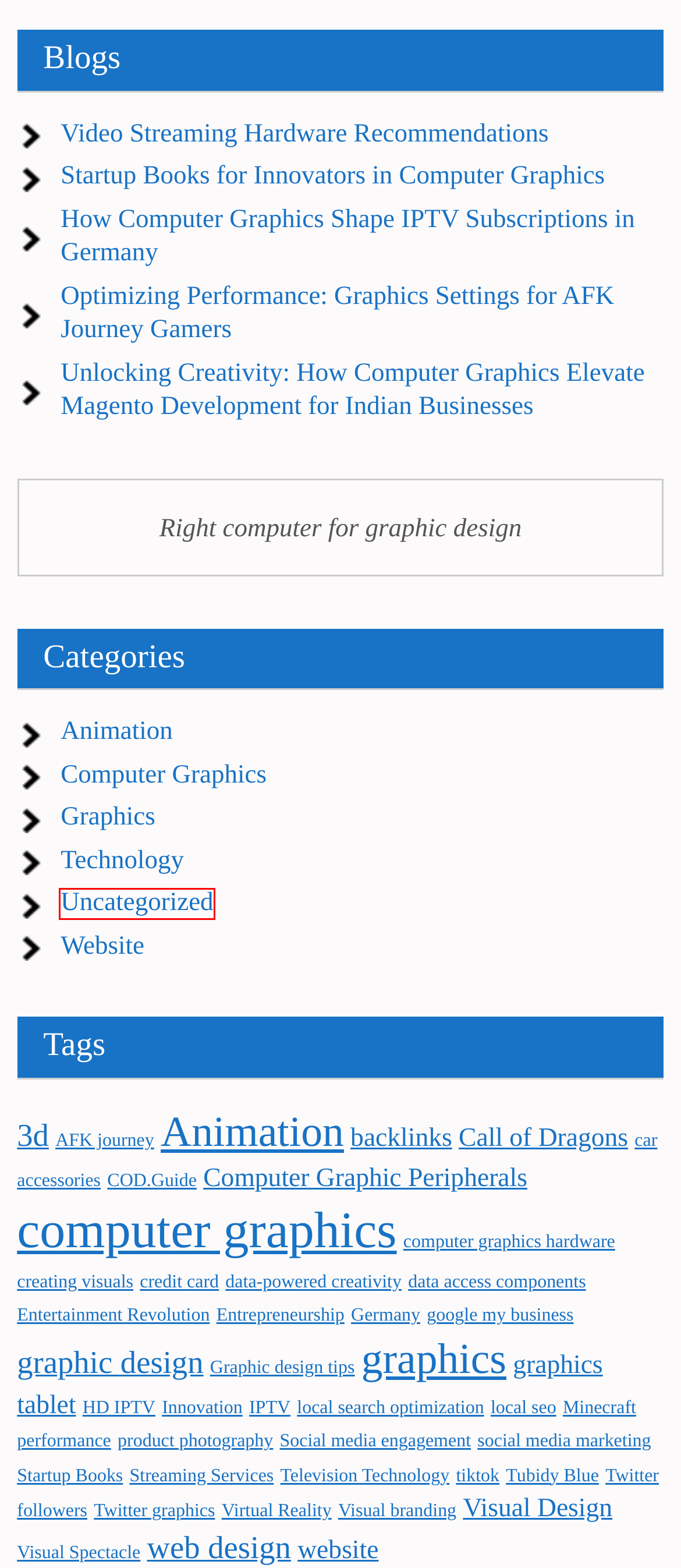Given a screenshot of a webpage with a red rectangle bounding box around a UI element, select the best matching webpage description for the new webpage that appears after clicking the highlighted element. The candidate descriptions are:
A. car accessories – Spider GL
B. credit card – Spider GL
C. Visual branding – Spider GL
D. Uncategorized – Spider GL
E. HD IPTV – Spider GL
F. web design – Spider GL
G. Website – Spider GL
H. local seo – Spider GL

D